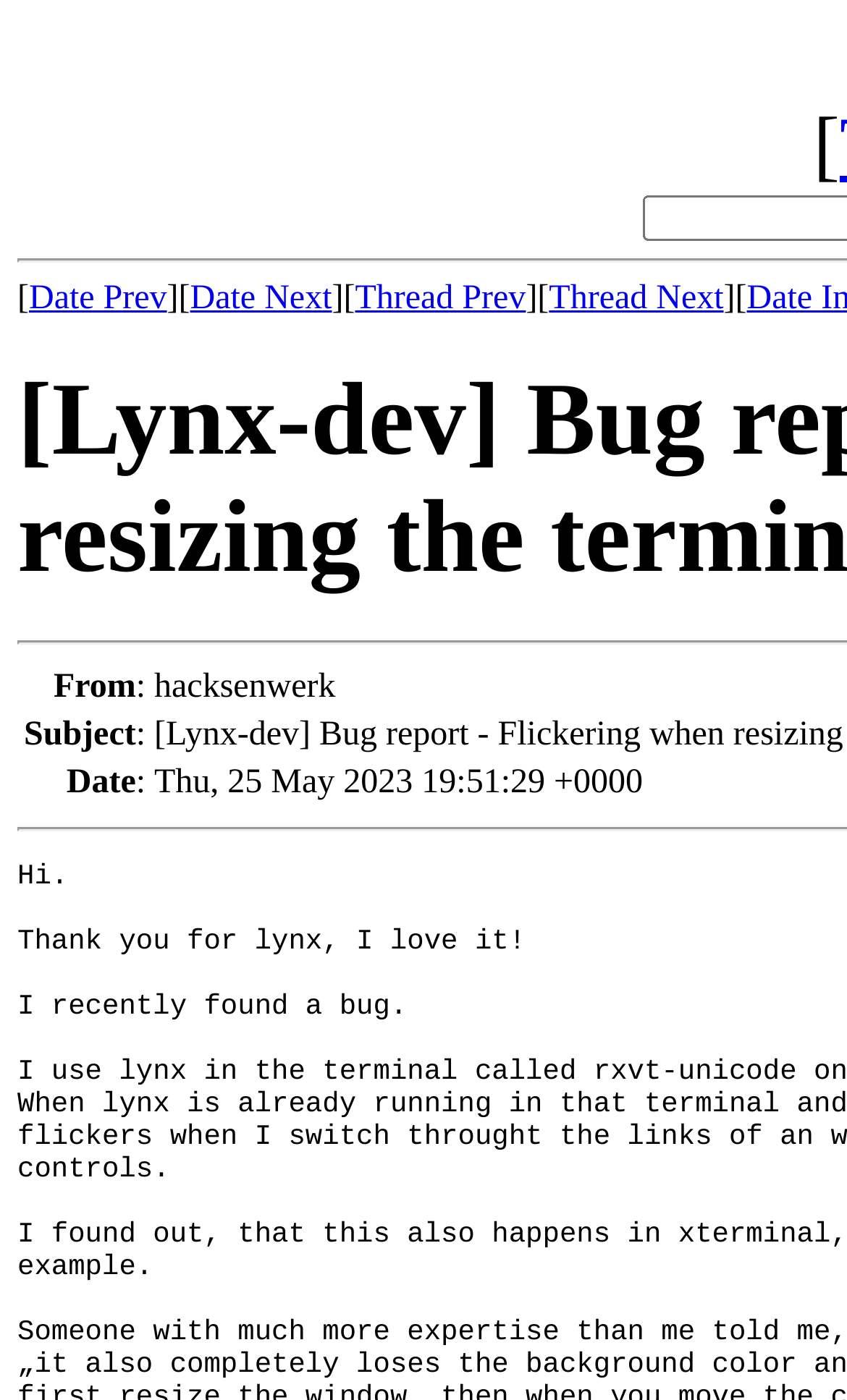What type of data is displayed in the webpage?
Please respond to the question with a detailed and well-explained answer.

The webpage appears to be displaying an email thread, including metadata about the email, such as the sender, subject, and date, and providing links to navigate within the thread.